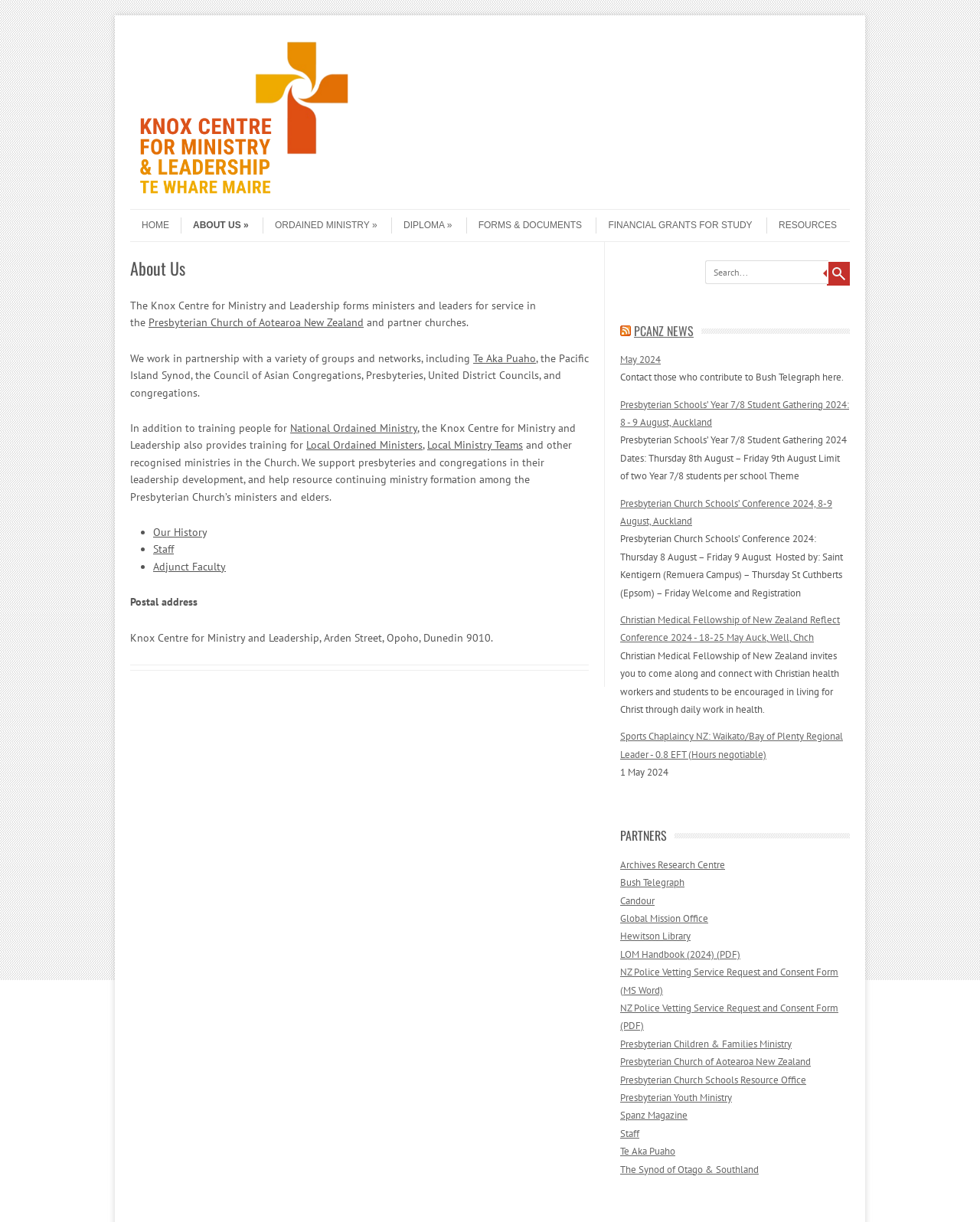Give a one-word or short-phrase answer to the following question: 
What is the postal address of the Knox Centre?

Arden Street, Opoho, Dunedin 9010